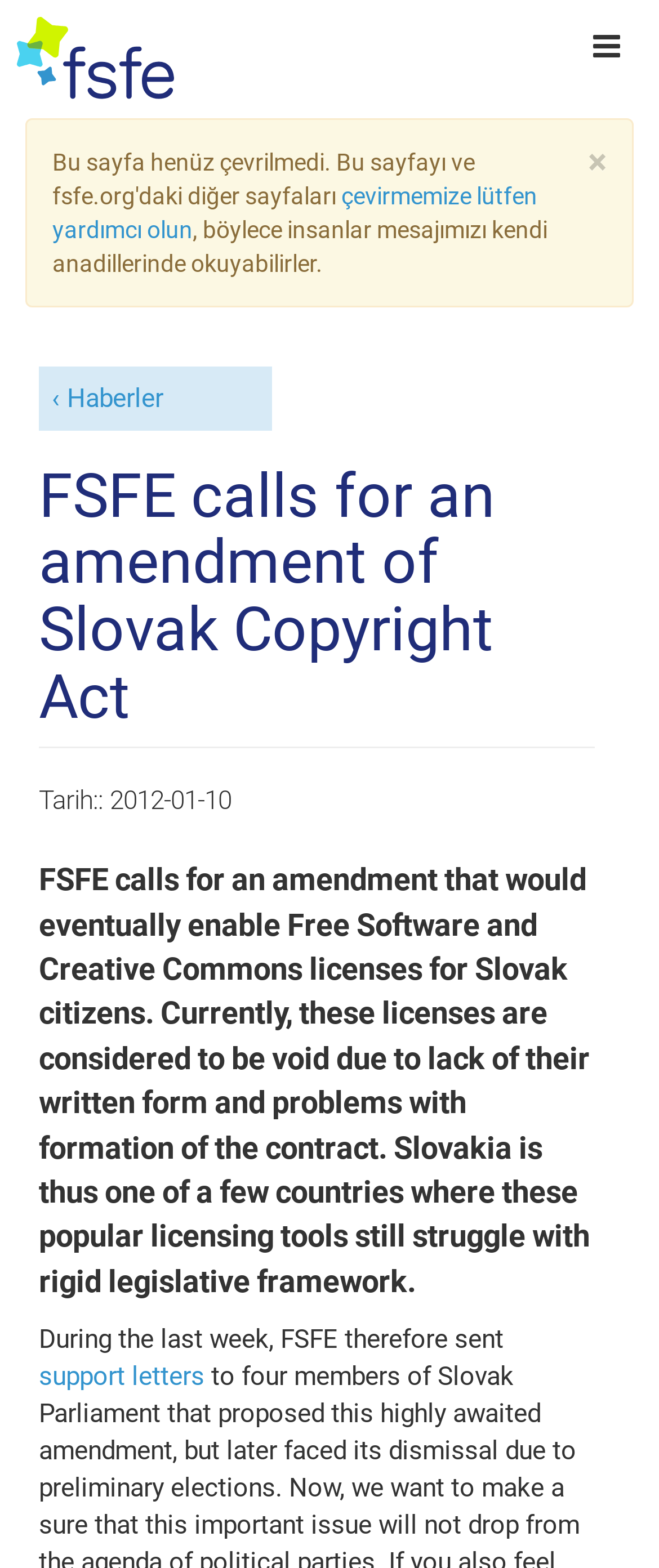Find the bounding box of the UI element described as: "support letters". The bounding box coordinates should be given as four float values between 0 and 1, i.e., [left, top, right, bottom].

[0.059, 0.869, 0.31, 0.888]